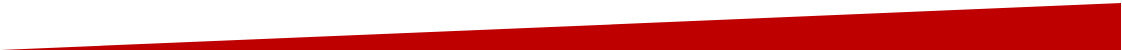What is the purpose of the visually dynamic element?
Using the screenshot, give a one-word or short phrase answer.

Grab attention